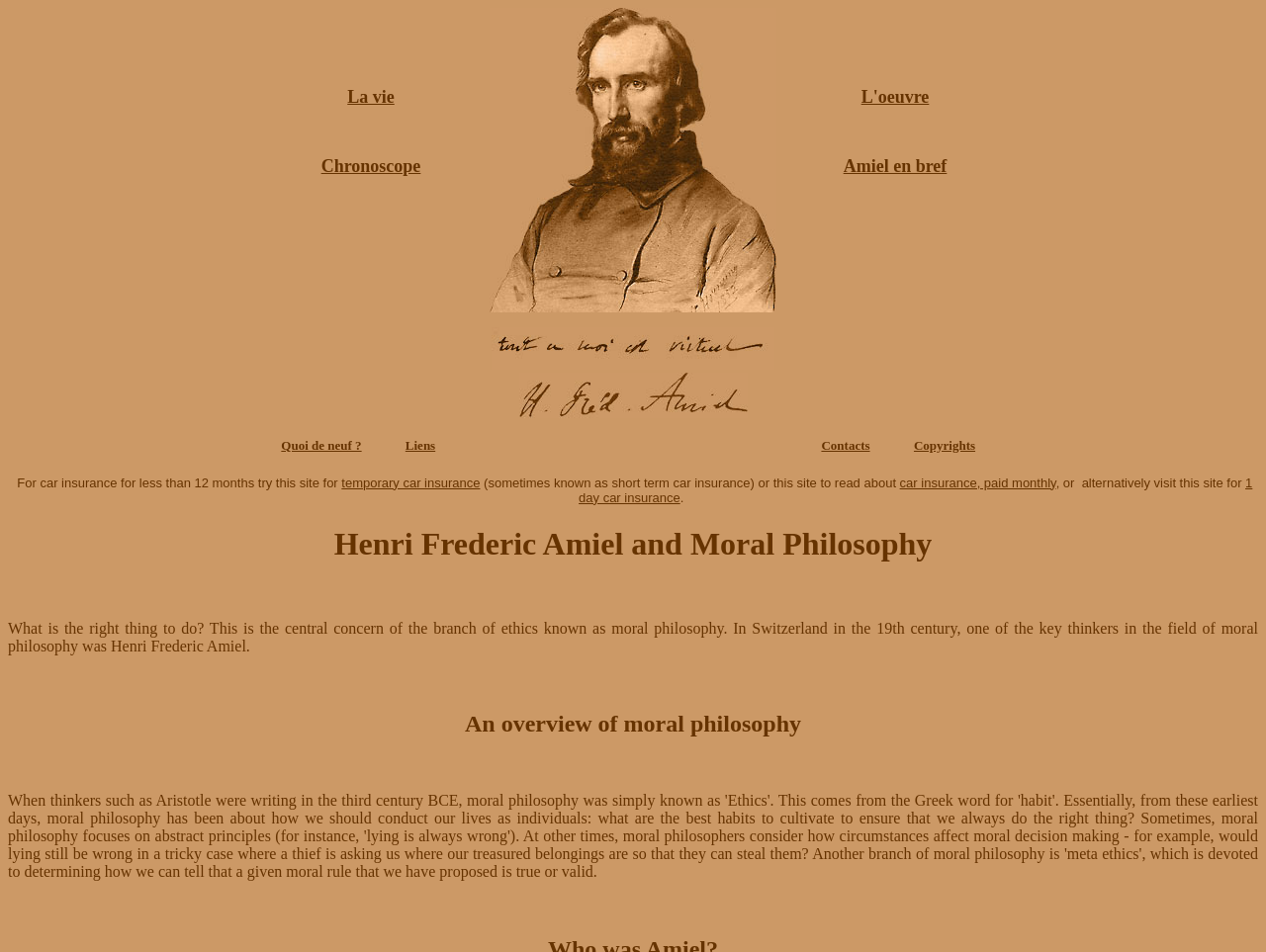What is the topic of the branch of ethics discussed on this webpage?
Can you provide a detailed and comprehensive answer to the question?

The webpage mentions 'moral philosophy' as the branch of ethics that concerns itself with the question 'What is the right thing to do?' and Henri Frederic Amiel is mentioned as a key thinker in this field.